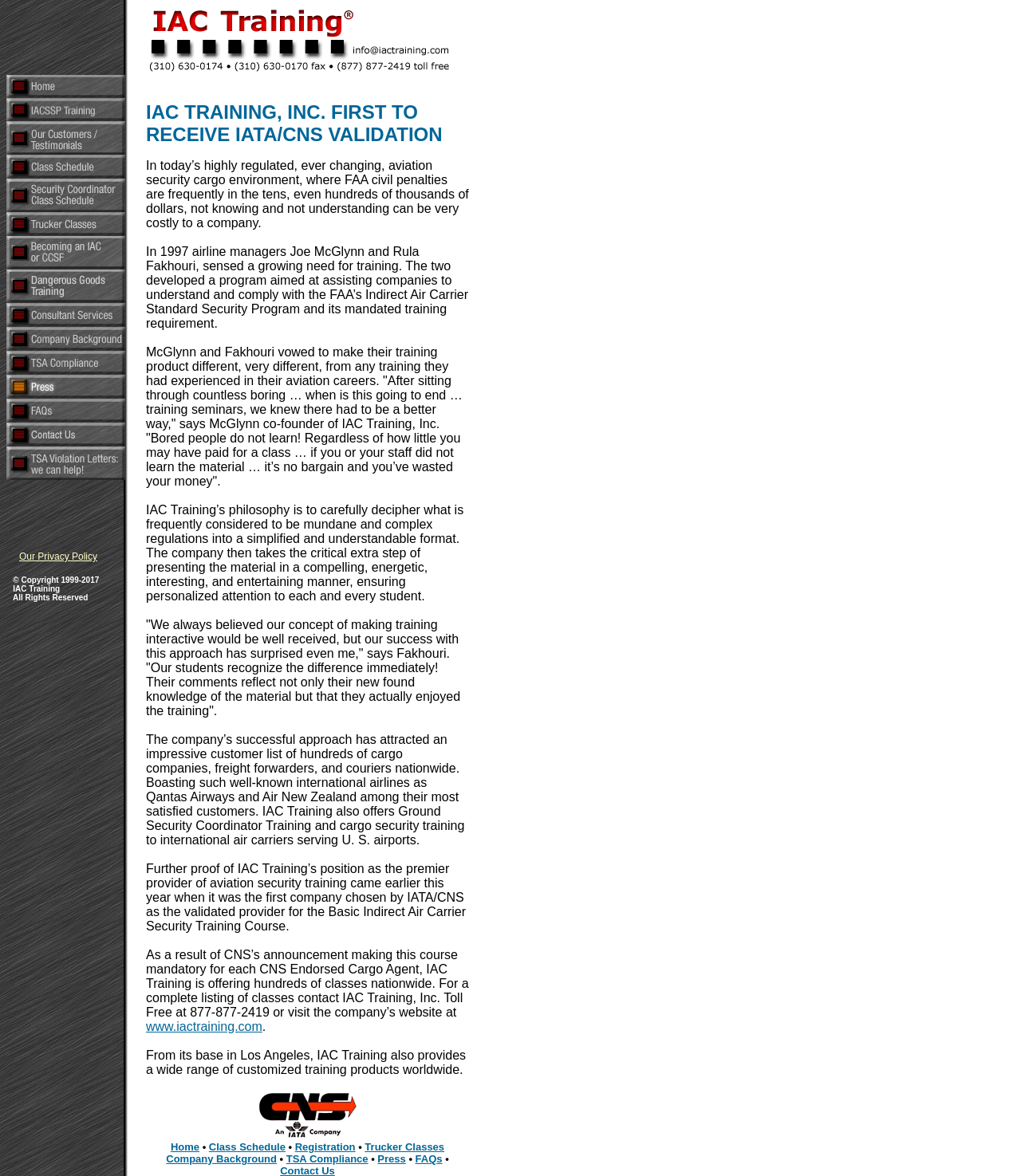Please answer the following question using a single word or phrase: 
What is the image above the navigation menu?

IAC Training logo